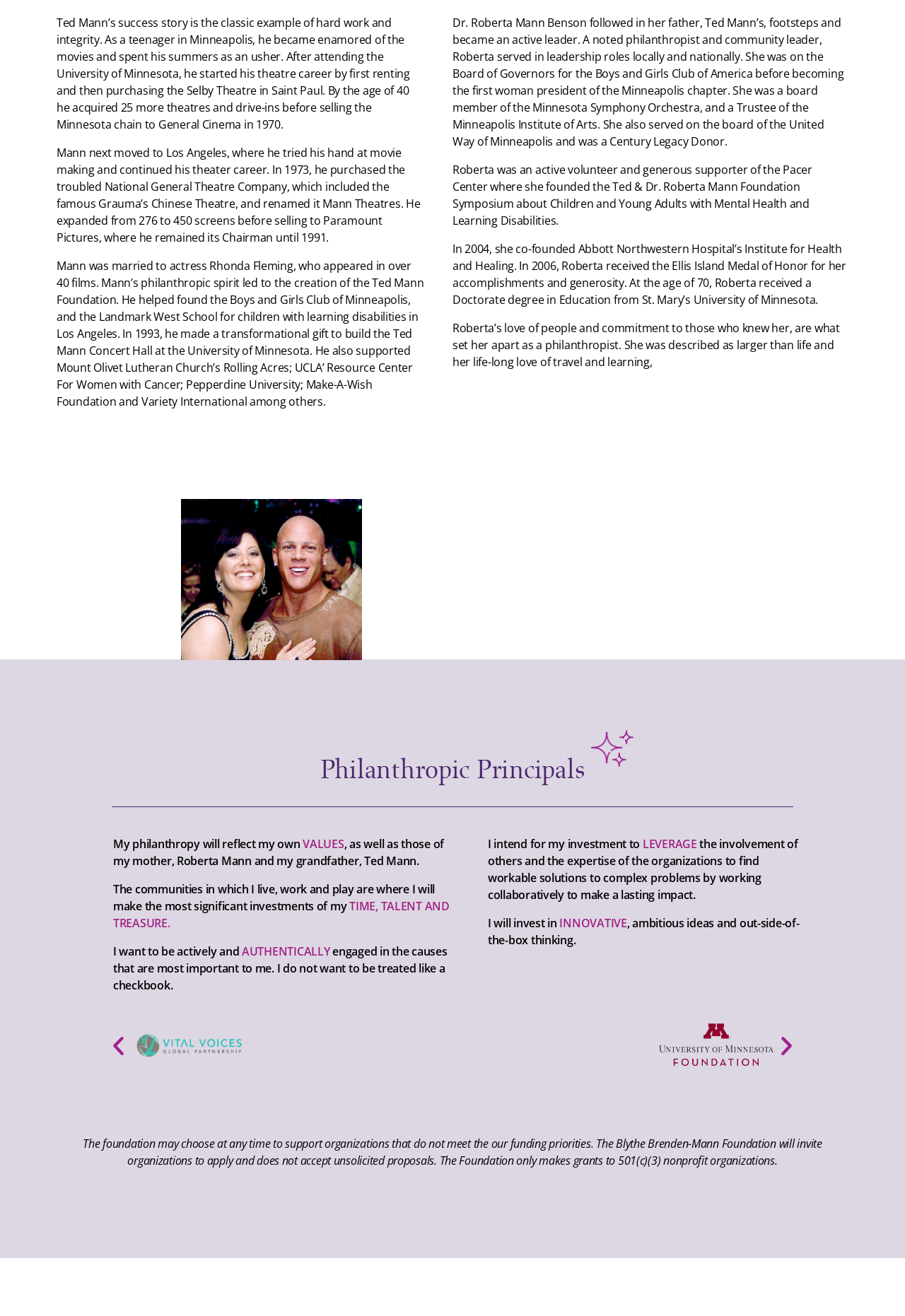From the details in the image, provide a thorough response to the question: What is Ted Mann's occupation?

Based on the text, Ted Mann's success story is described as the classic example of hard work and integrity, and he started his theater career by renting and then purchasing the Selby Theatre in Saint Paul, which indicates that he is a theater owner.